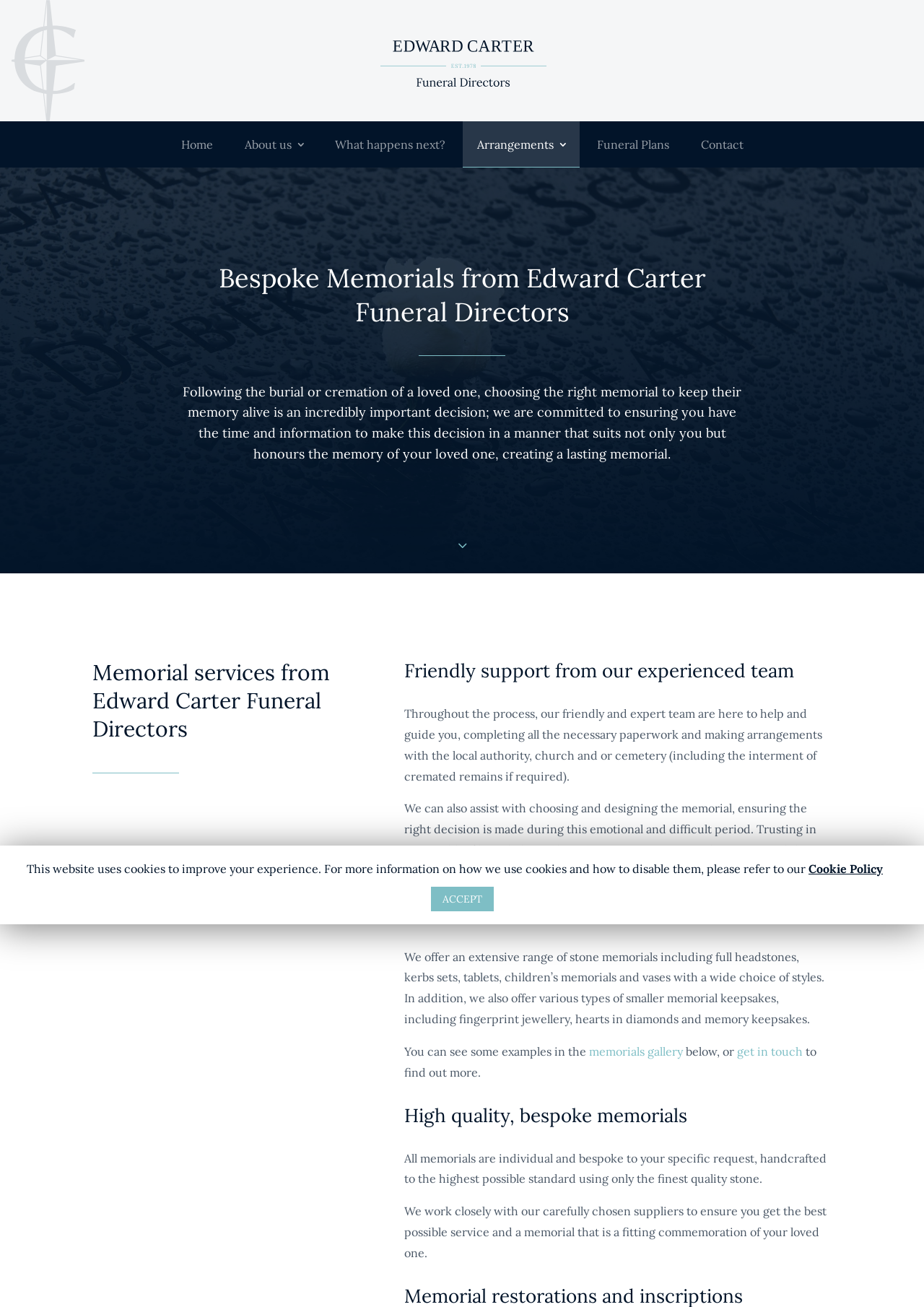Detail the features and information presented on the webpage.

The webpage is about Edward Carter Funeral Directors, a company that provides memorial services. At the top, there is a logo of the company, which is an image with a link to the homepage. Below the logo, there is a navigation menu with links to different sections of the website, including "Home", "About us", "What happens next?", "Arrangements", "Funeral Plans", and "Contact".

The main content of the webpage is divided into several sections. The first section has a heading "Bespoke Memorials from Edward Carter Funeral Directors" and a paragraph of text that explains the importance of choosing the right memorial for a loved one. 

Below this section, there is a link to page 3, which is not clearly labeled. 

The next section has a heading "Memorial services from Edward Carter Funeral Directors" and explains that the company provides friendly support from their experienced team throughout the process of choosing and arranging a memorial. 

The following section has a heading "Friendly support from our experienced team" and explains that the team will help with paperwork, arrangements, and choosing and designing the memorial. 

The next section has a heading "A broad choice of memorials" and explains that the company offers a wide range of stone memorials and smaller memorial keepsakes. 

Below this section, there is a link to a "memorials gallery" and a link to "get in touch" to find out more. 

The final section has a heading "High quality, bespoke memorials" and explains that all memorials are individual and bespoke, handcrafted to the highest possible standard using only the finest quality stone.

At the bottom of the webpage, there is a notice about the use of cookies on the website, with a link to the "Cookie Policy" and a button to "ACCEPT" the use of cookies.